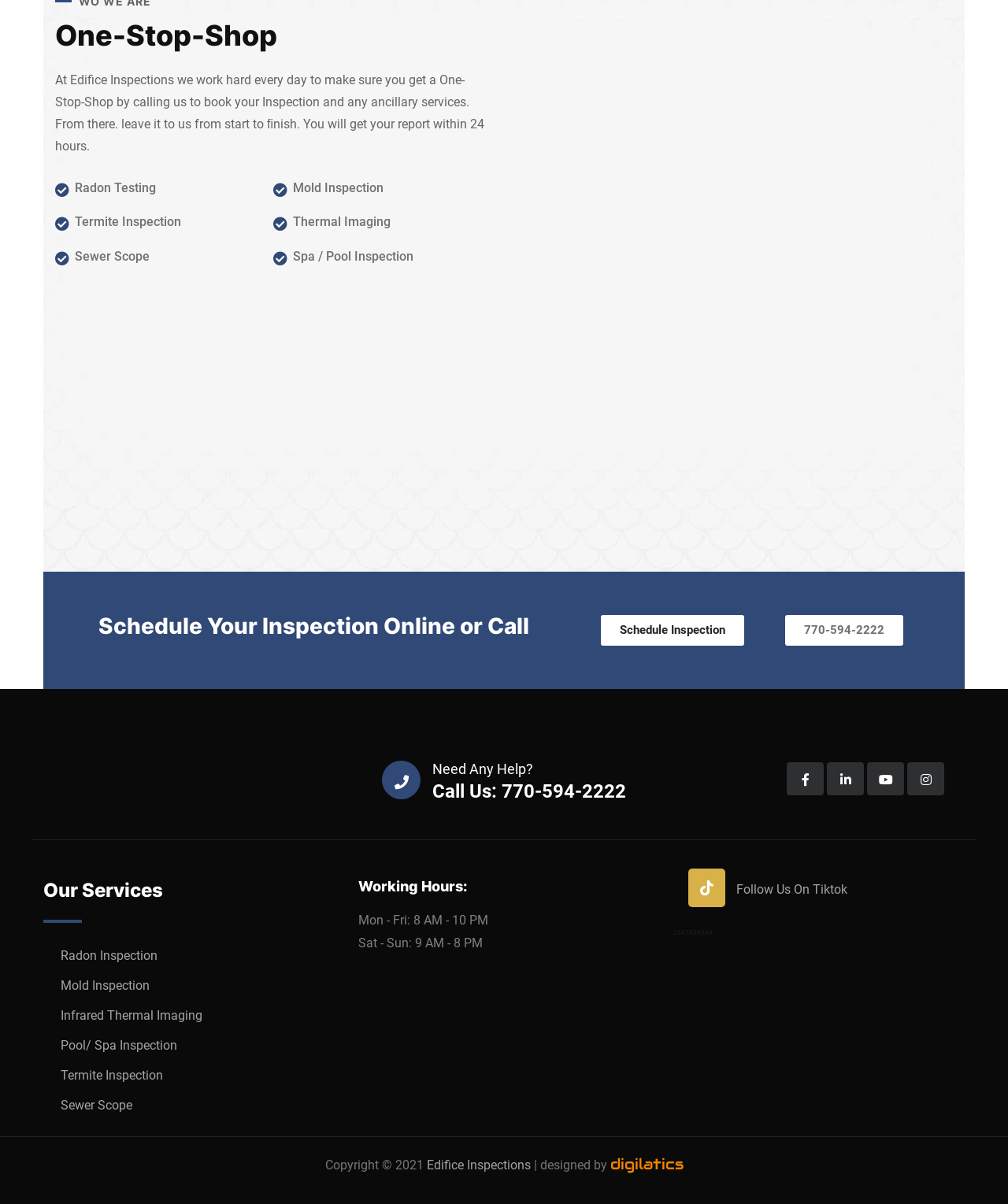Find the bounding box coordinates of the clickable element required to execute the following instruction: "Enter your name". Provide the coordinates as four float numbers between 0 and 1, i.e., [left, top, right, bottom].

None